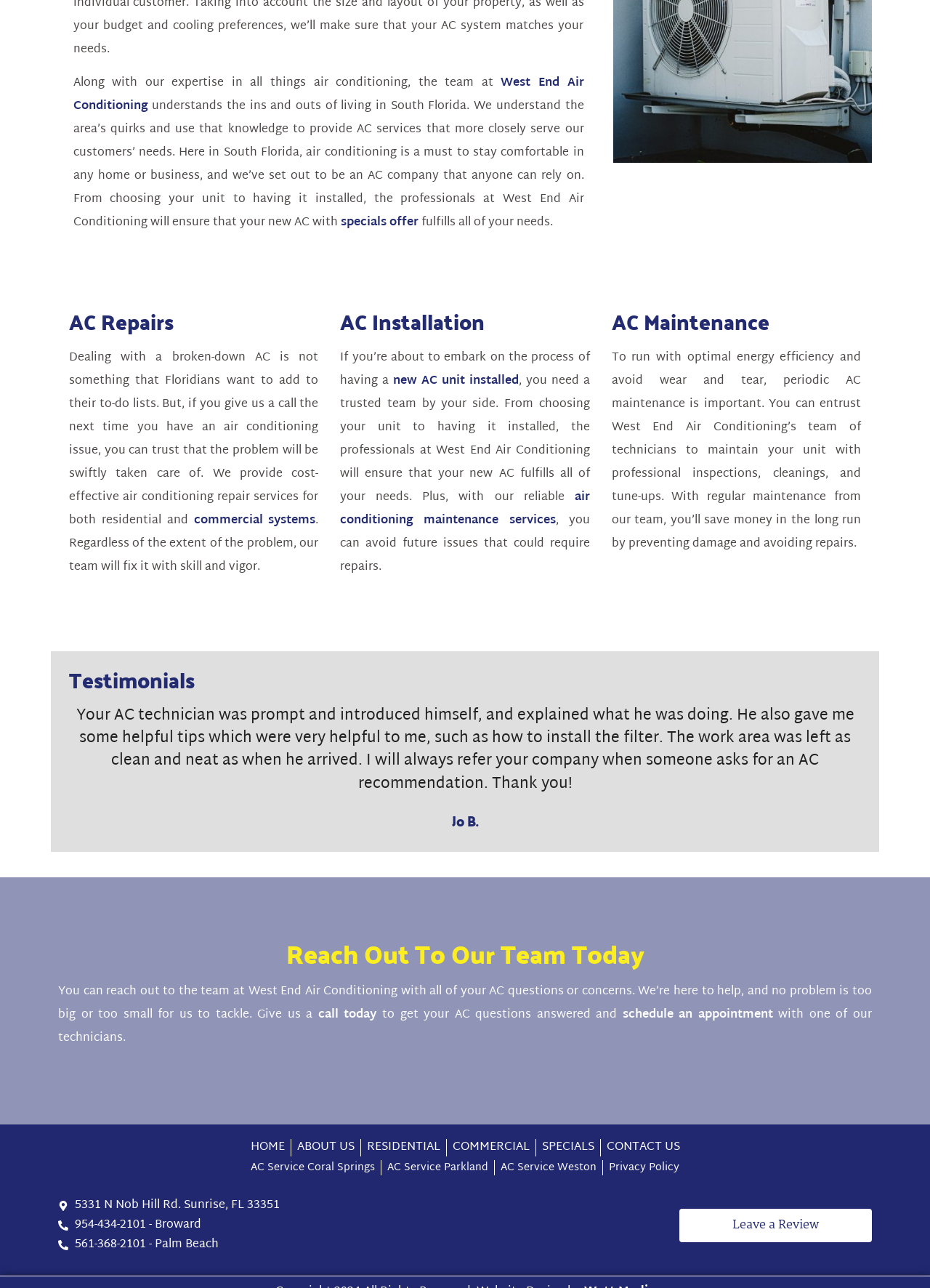Given the description of the UI element: "561-368-2101 - Palm Beach", predict the bounding box coordinates in the form of [left, top, right, bottom], with each value being a float between 0 and 1.

[0.08, 0.96, 0.235, 0.974]